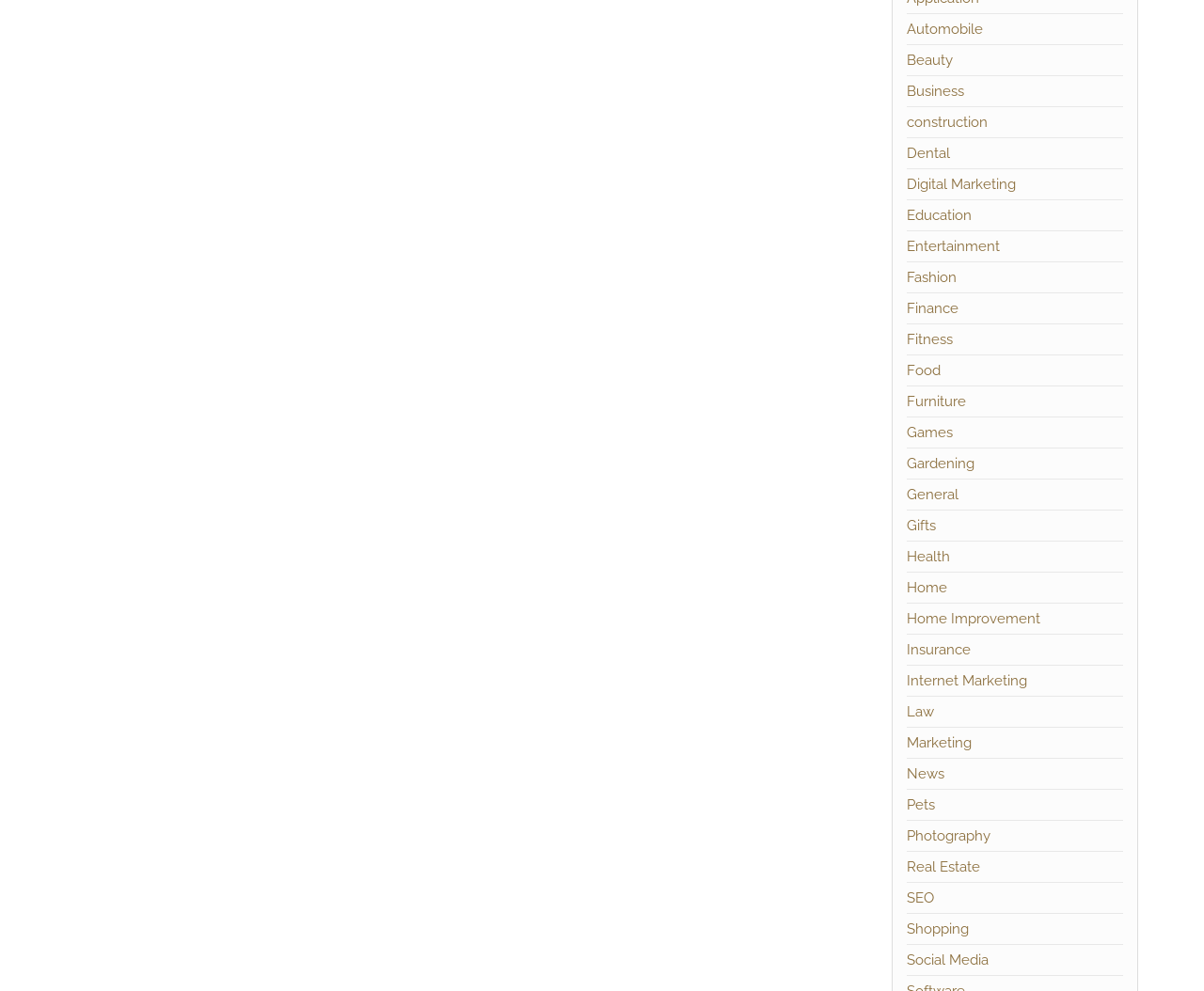Provide a brief response to the question below using one word or phrase:
Is there a category for Health on this webpage?

Yes